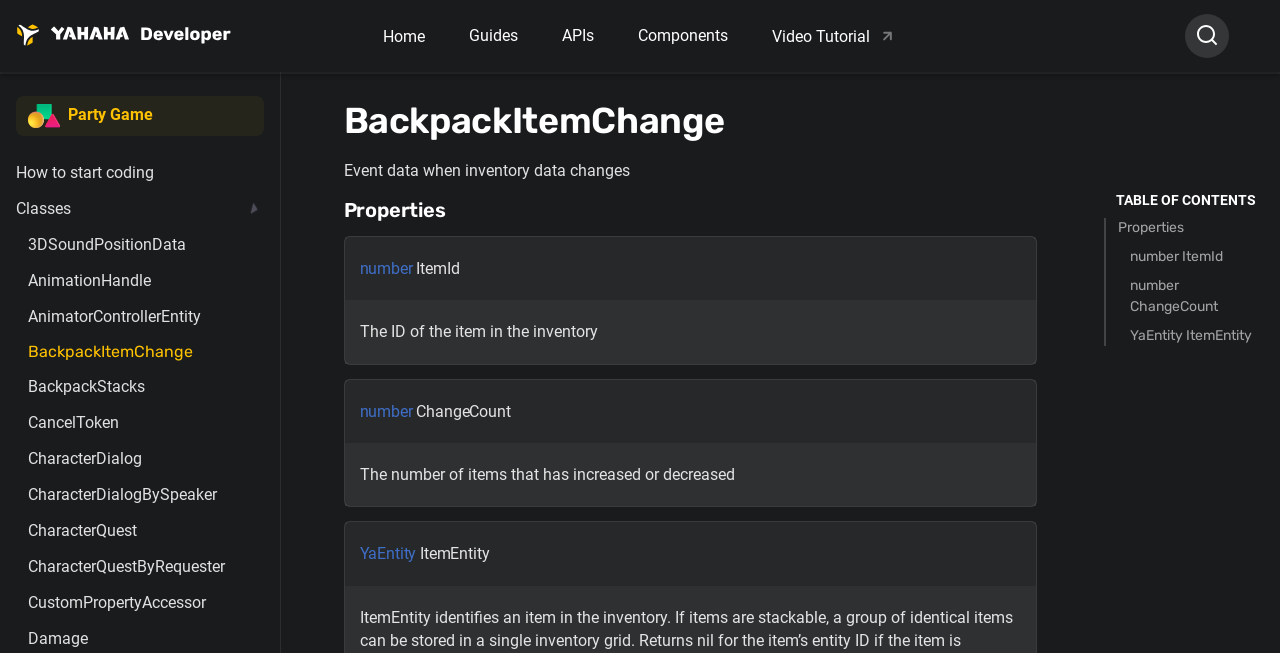Please identify the bounding box coordinates of where to click in order to follow the instruction: "Search for something".

[0.926, 0.021, 0.995, 0.089]